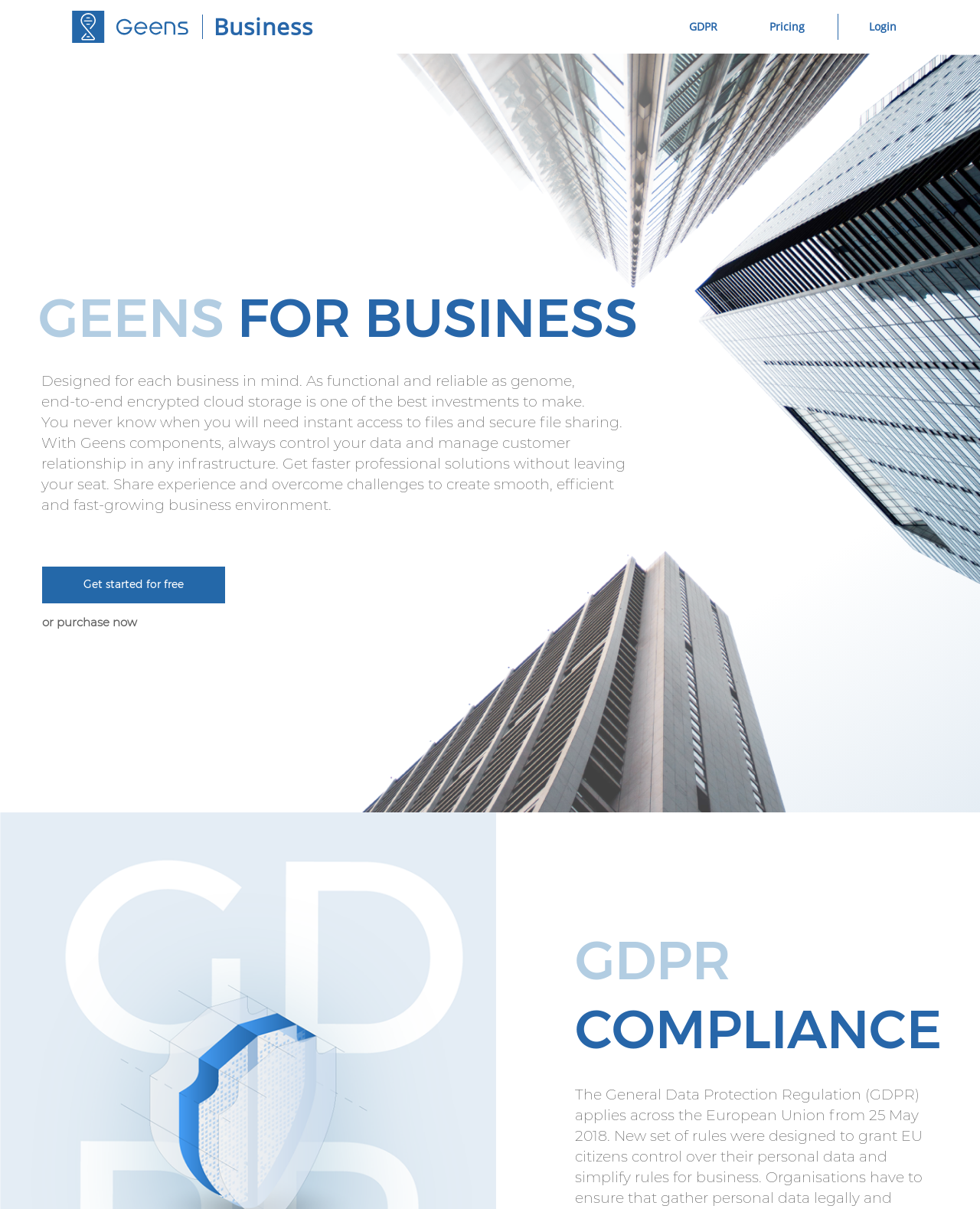What can users do for free on Geens?
Examine the screenshot and reply with a single word or phrase.

Get started